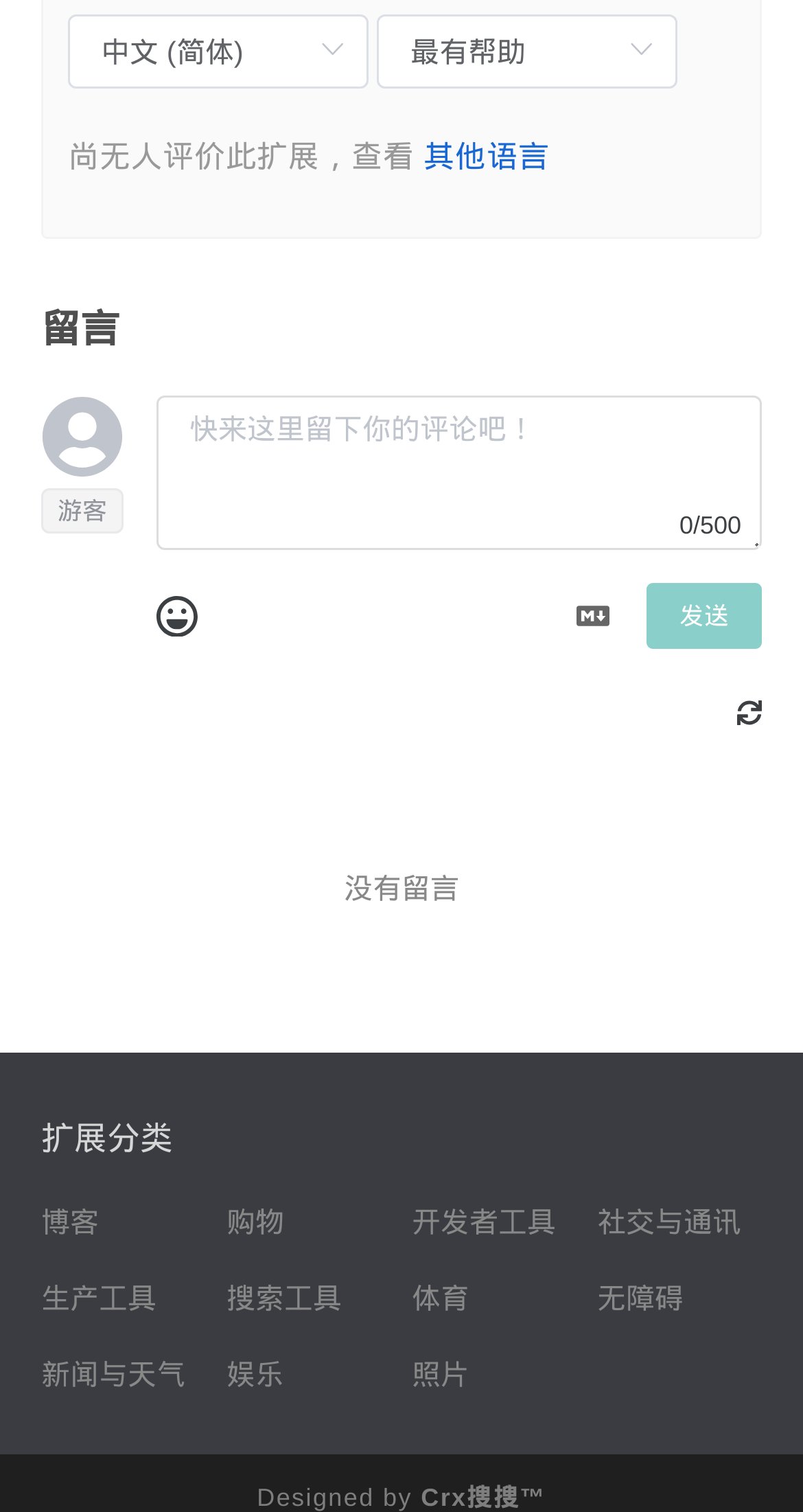Determine the bounding box coordinates of the clickable region to carry out the instruction: "click to send a comment".

[0.805, 0.386, 0.949, 0.429]